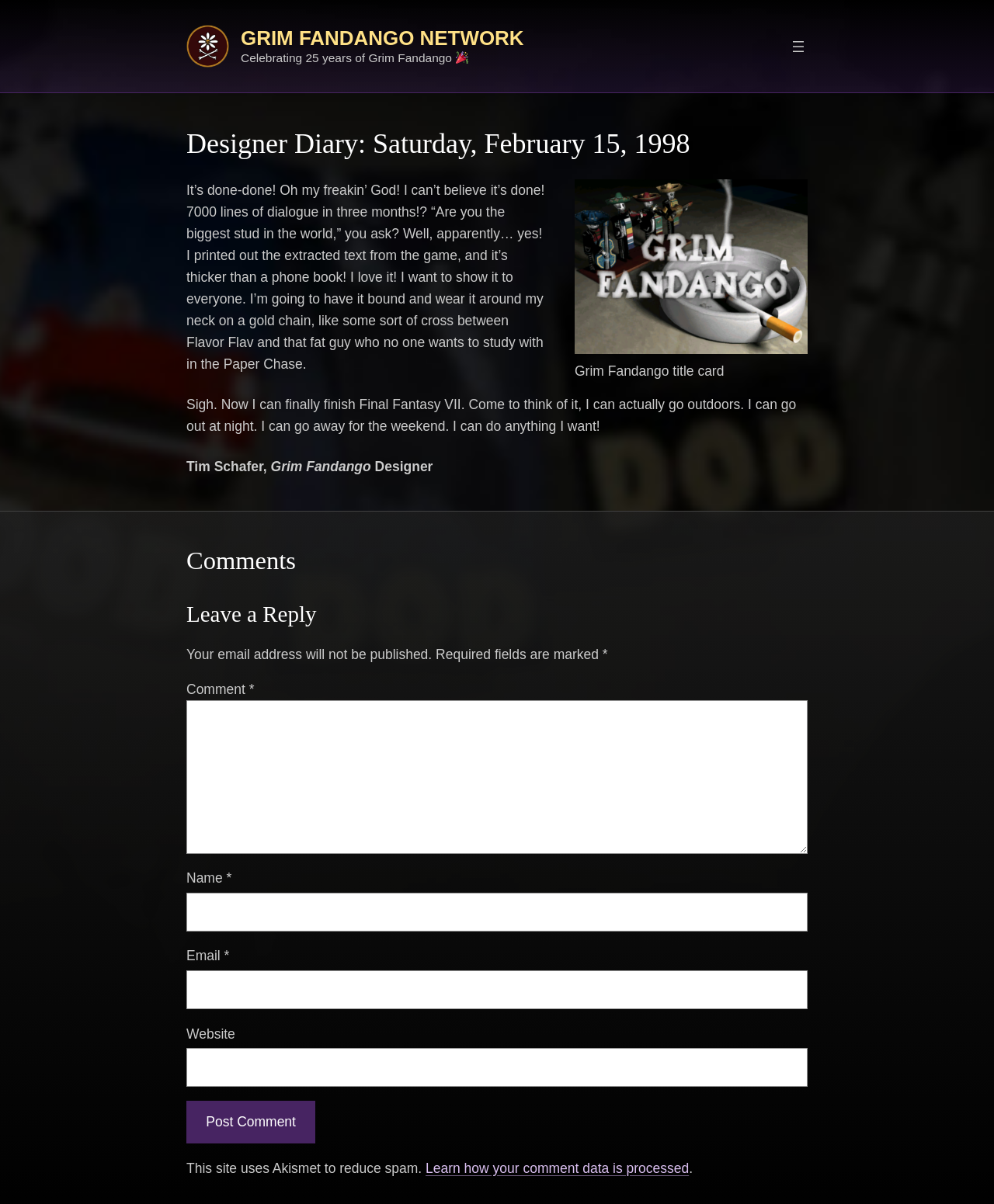Examine the screenshot and answer the question in as much detail as possible: What is the title of the diary entry?

The title of the diary entry can be found in the heading element with the text 'Designer Diary: Saturday, February 15, 1998'.